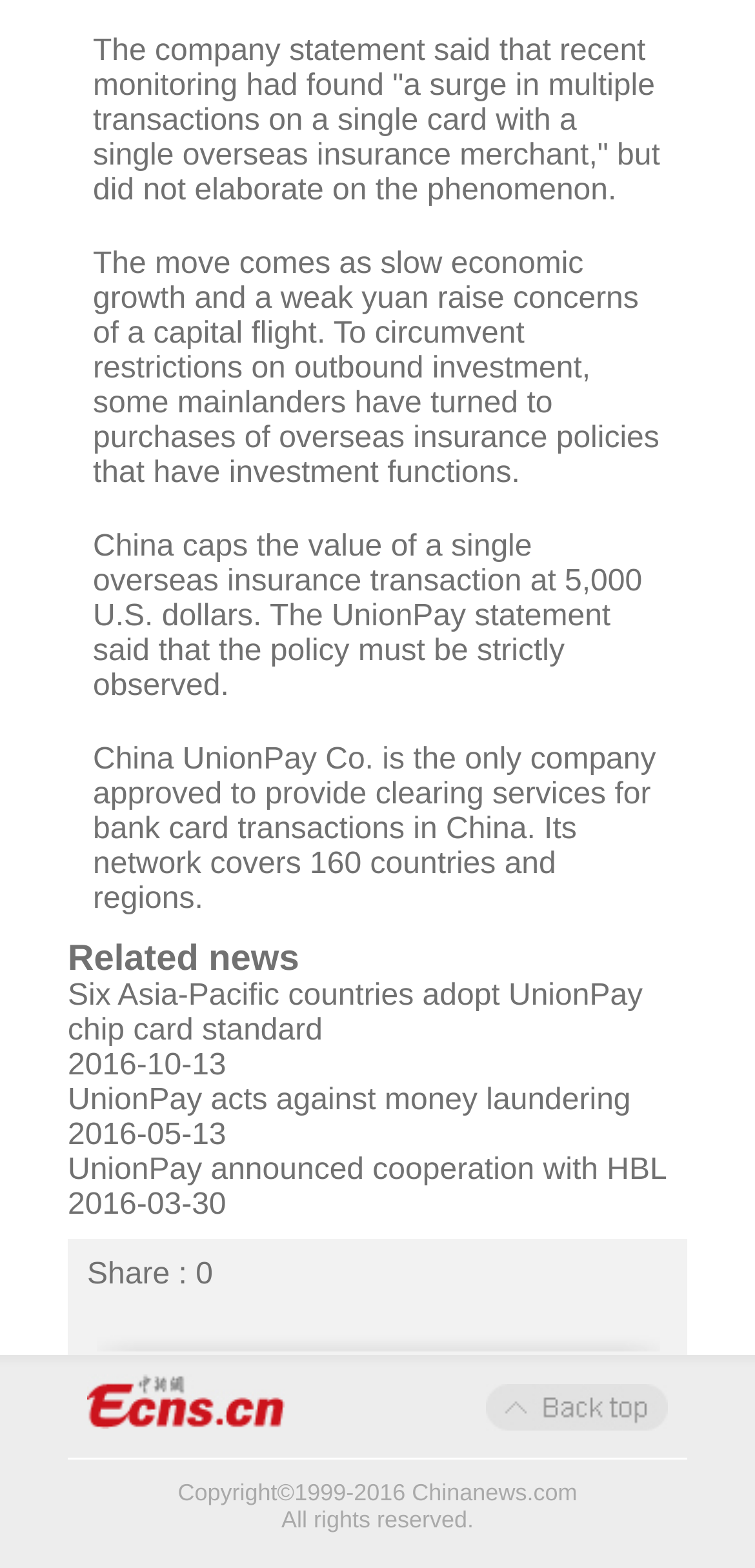What is the company mentioned in the article?
Could you answer the question in a detailed manner, providing as much information as possible?

The company mentioned in the article is China UnionPay Co., which is the only company approved to provide clearing services for bank card transactions in China, as stated in the third paragraph.